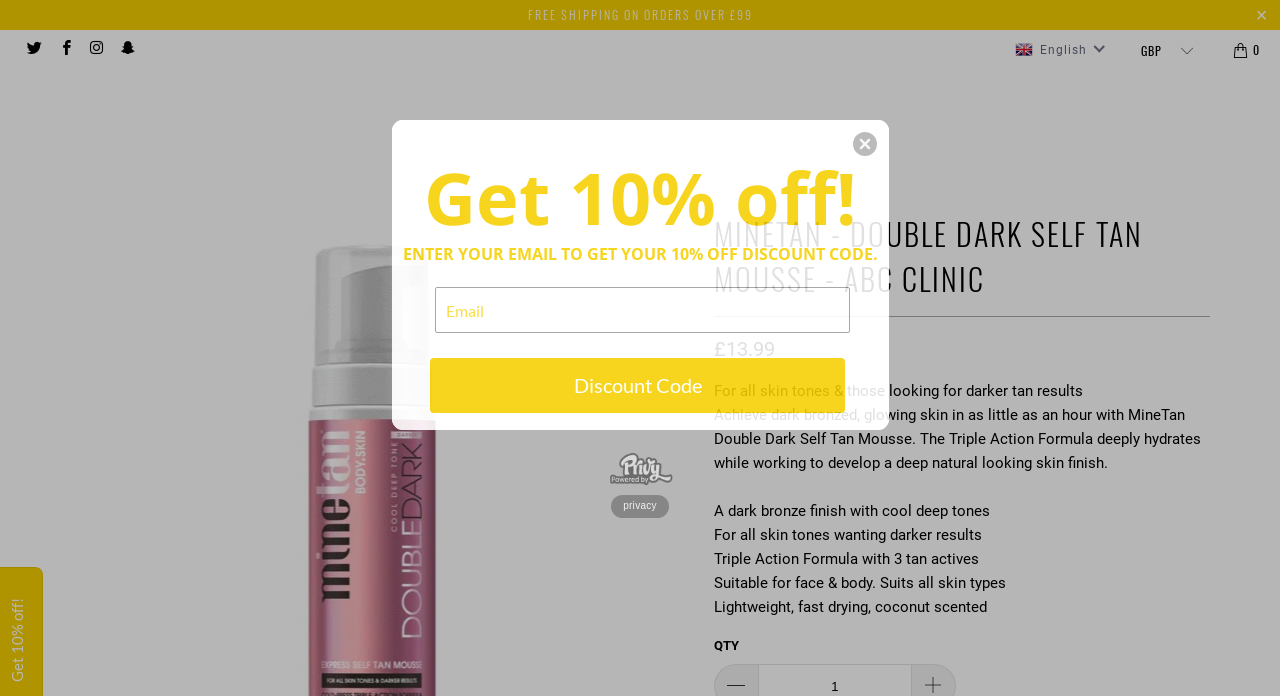Respond with a single word or phrase for the following question: 
What is the benefit of using MineTan Double Dark Self Tan Mousse?

Dark bronzed, glowing skin